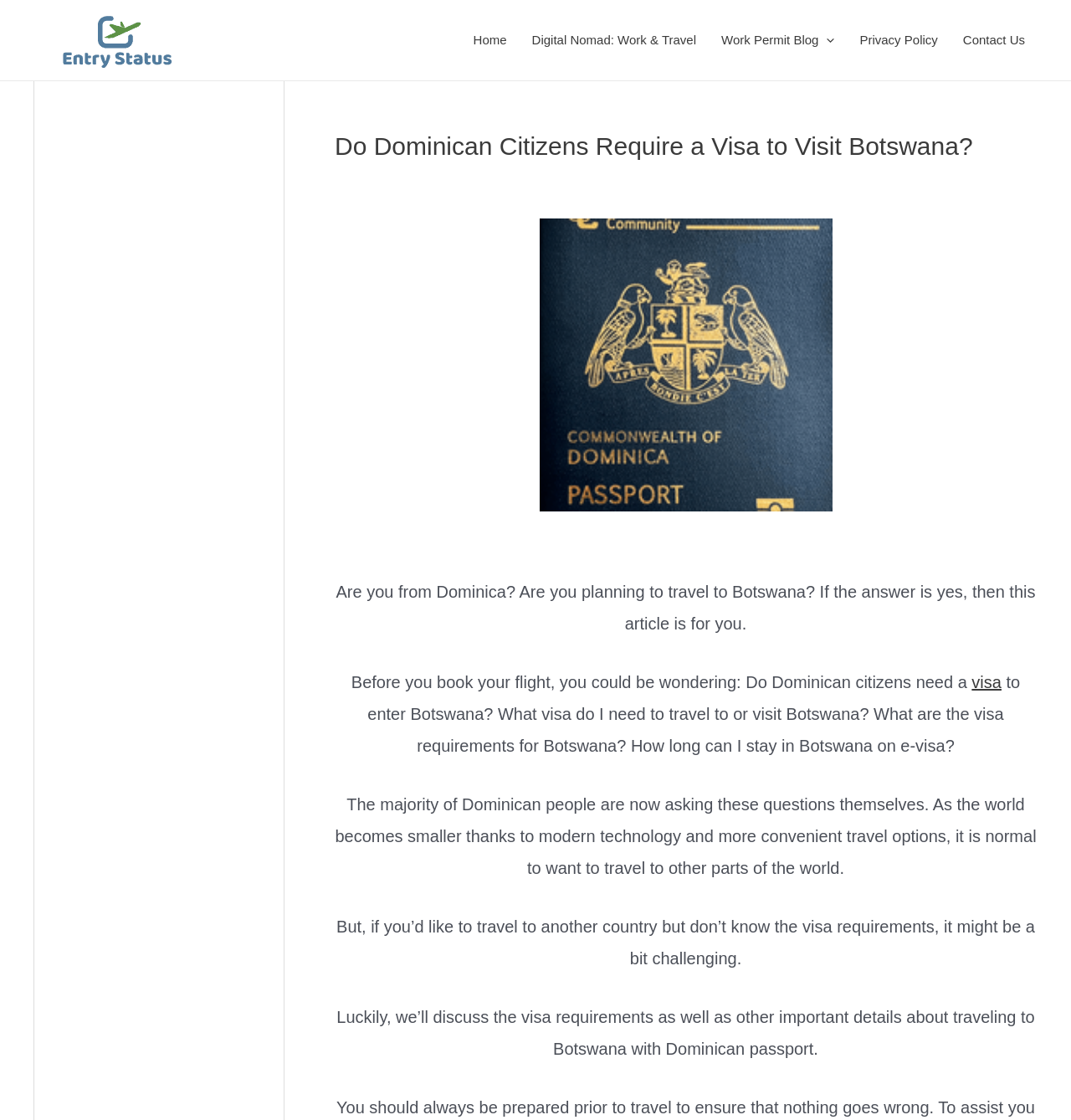Determine the bounding box coordinates for the HTML element mentioned in the following description: "Privacy Policy". The coordinates should be a list of four floats ranging from 0 to 1, represented as [left, top, right, bottom].

[0.791, 0.006, 0.887, 0.066]